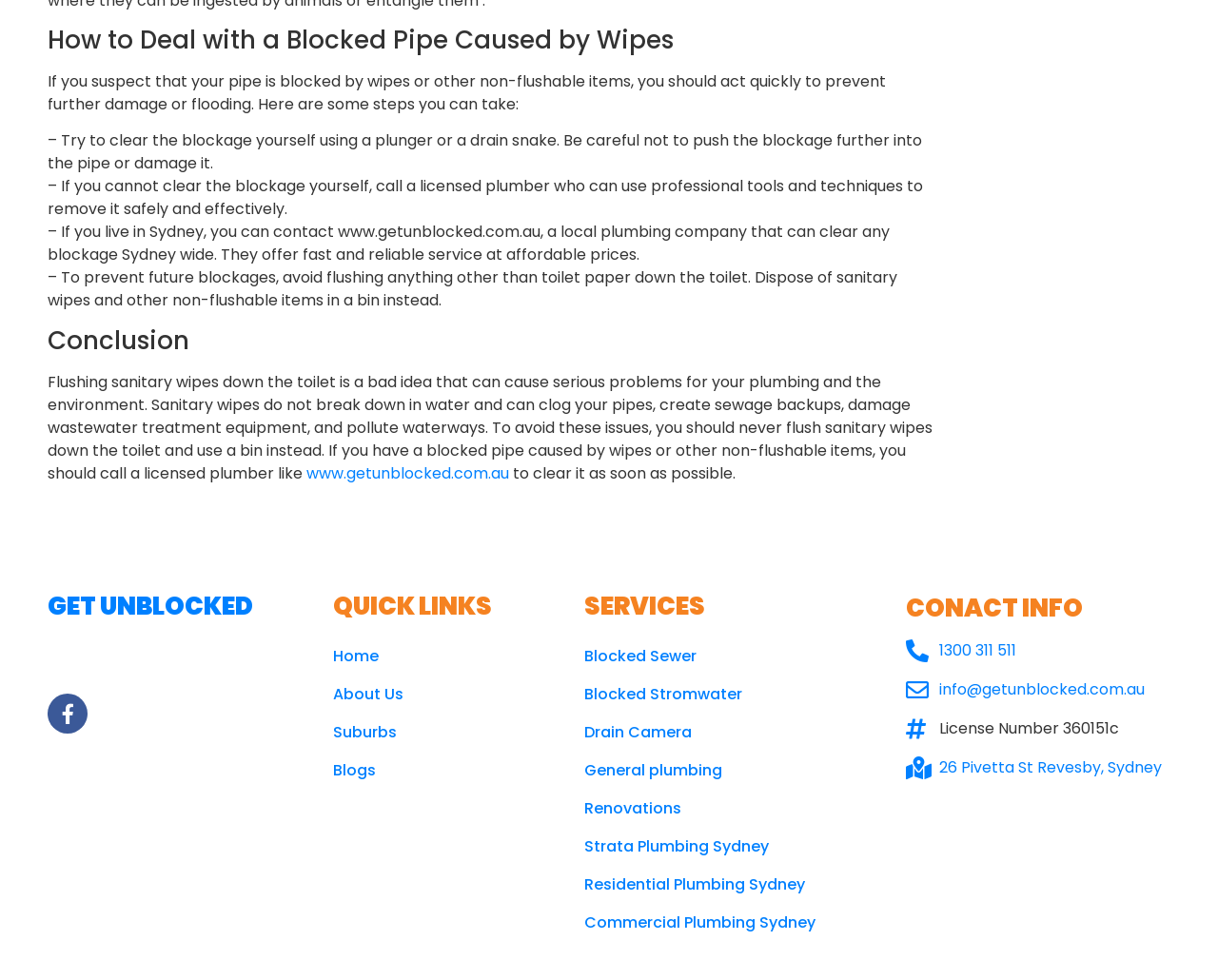Provide the bounding box coordinates of the HTML element described by the text: "www.getunblocked.com.au". The coordinates should be in the format [left, top, right, bottom] with values between 0 and 1.

[0.252, 0.472, 0.418, 0.494]